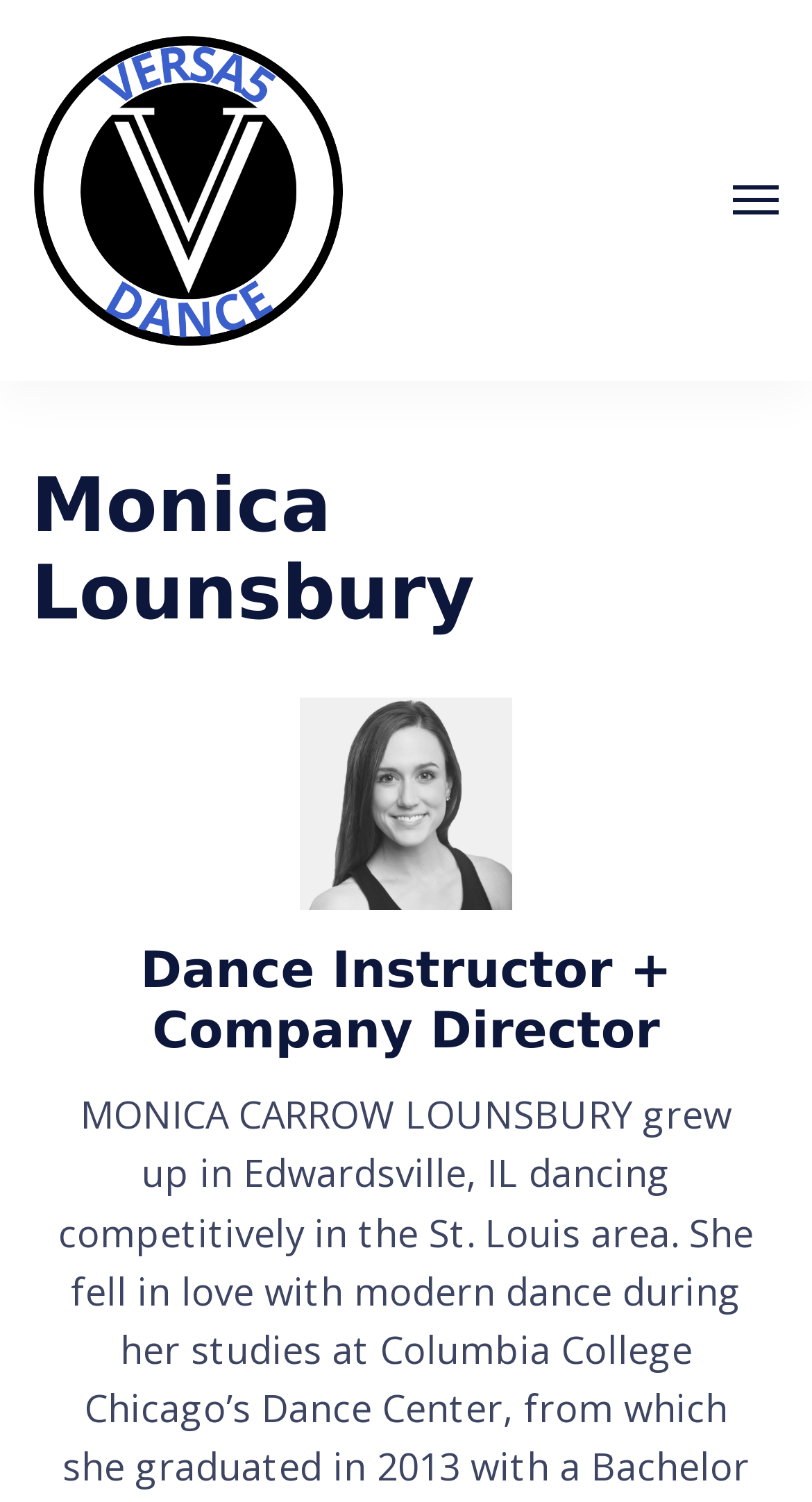Identify the bounding box for the given UI element using the description provided. Coordinates should be in the format (top-left x, top-left y, bottom-right x, bottom-right y) and must be between 0 and 1. Here is the description: aria-label="Open"

[0.9, 0.116, 0.962, 0.149]